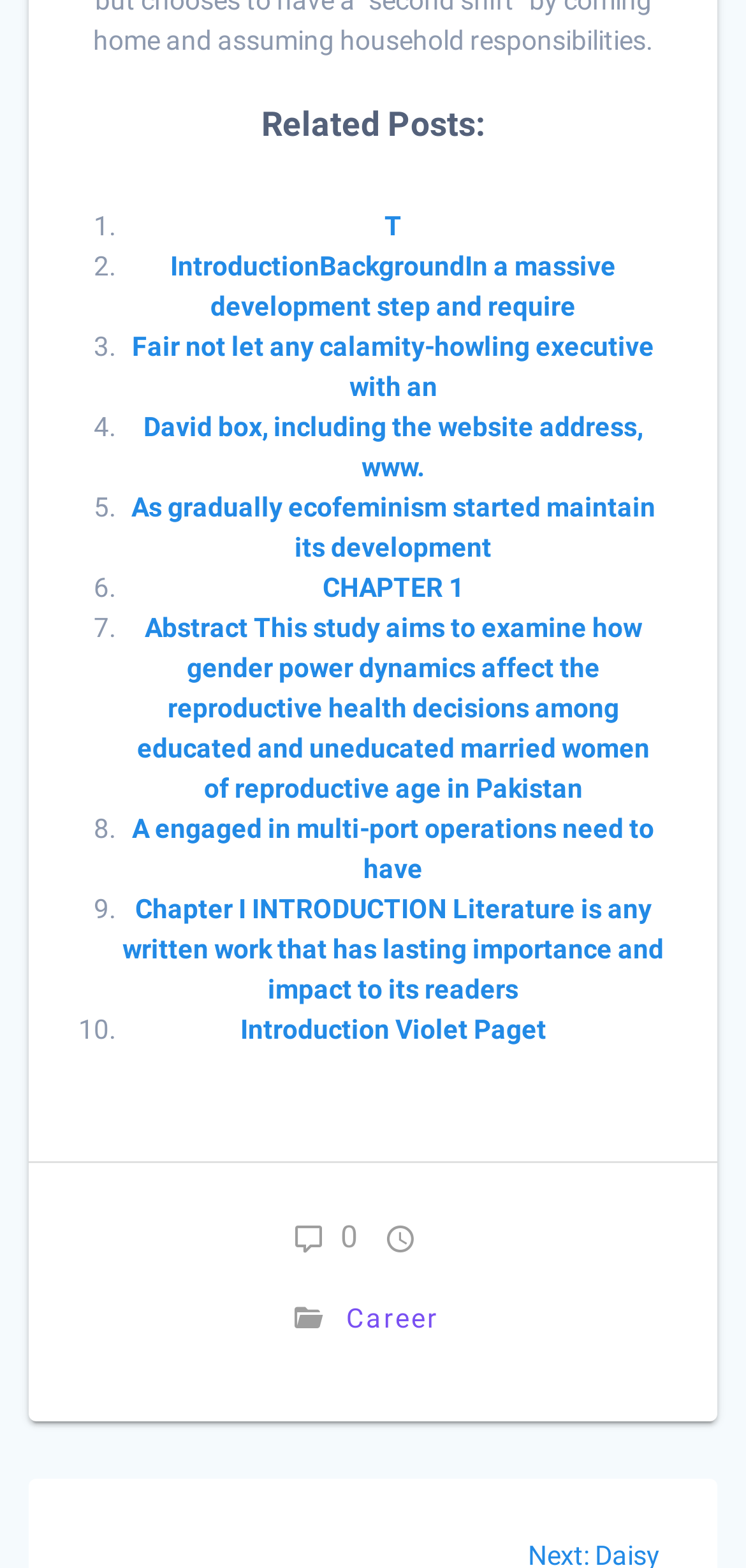Please identify the bounding box coordinates of the area I need to click to accomplish the following instruction: "Click on 'Contact'".

None